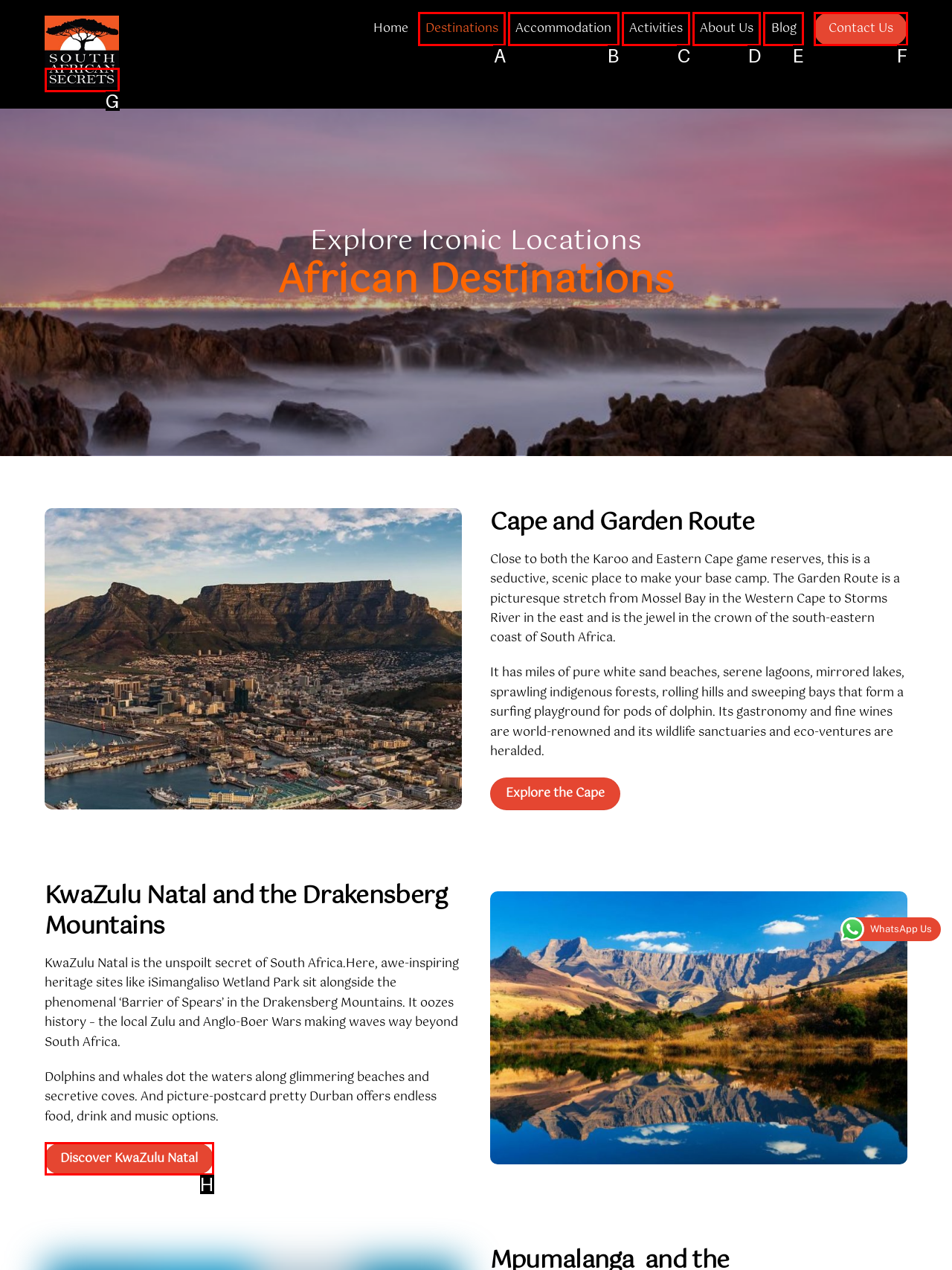Select the letter of the HTML element that best fits the description: Swords
Answer with the corresponding letter from the provided choices.

None